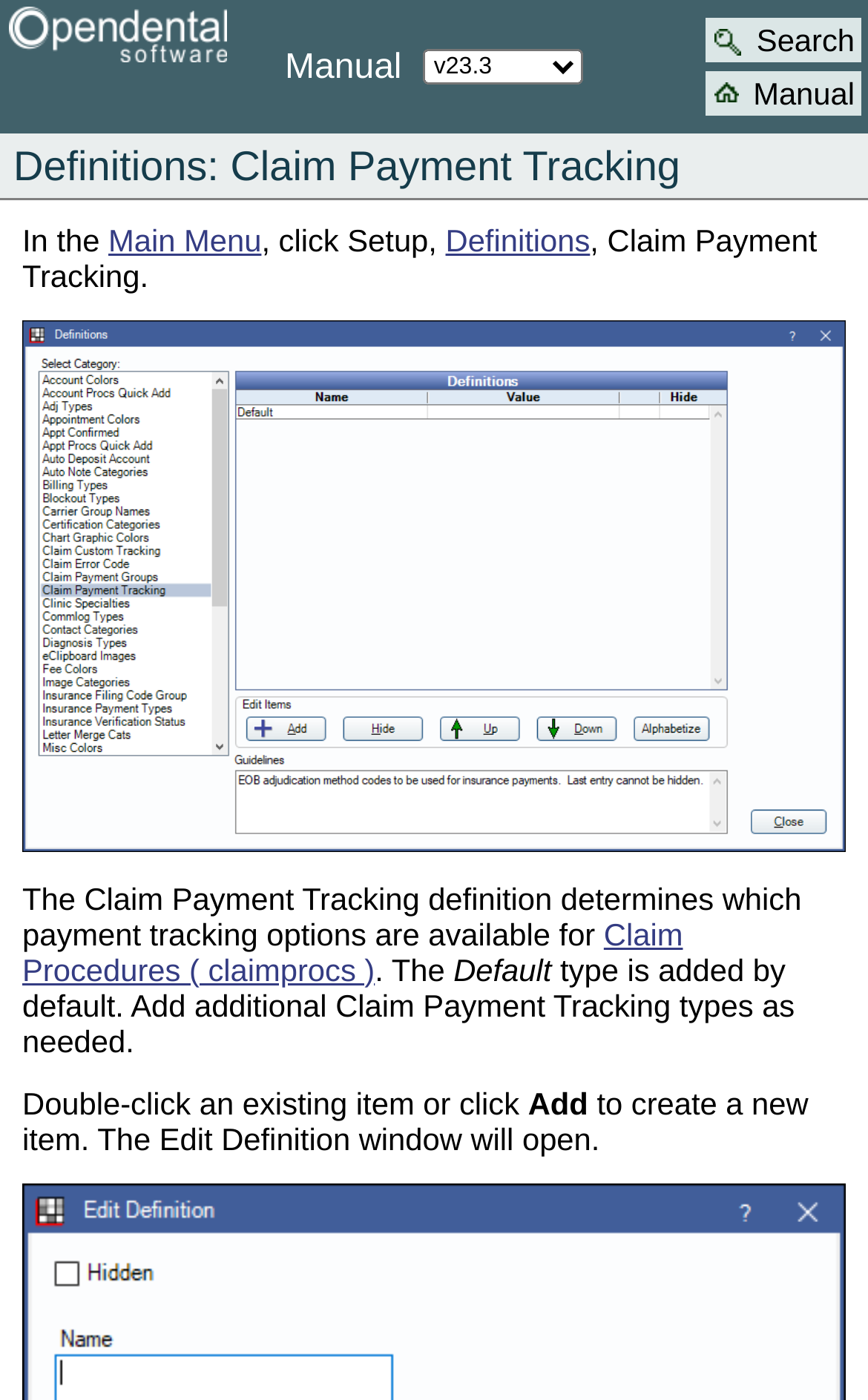Determine the bounding box coordinates (top-left x, top-left y, bottom-right x, bottom-right y) of the UI element described in the following text: Definitions

[0.513, 0.159, 0.68, 0.184]